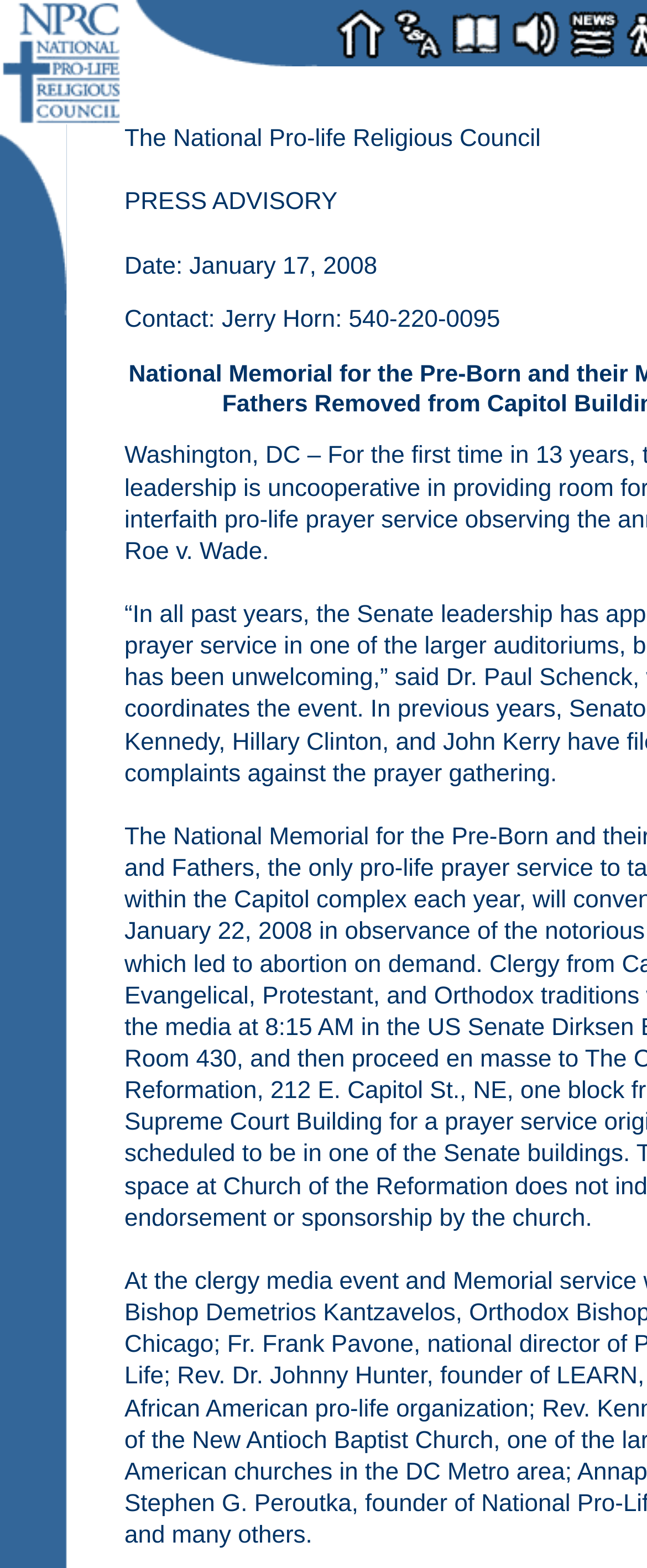Give a detailed overview of the webpage's appearance and contents.

The webpage is about the National Memorial for the Pre-Born and their Mothers and Fathers Removed from Capitol Buildings. At the top, there is a layout table with multiple rows and cells. In the first row, there is a cell containing a link to "Home" with an accompanying image. Below this, there are three cells with images, followed by another cell with a link to "Home" and an image. 

To the right of these cells, there are five more cells, each containing a link to a different section: "Questions and answers", "Newsletters", "Audio clips", and "Press releases". Each of these links has an accompanying image. 

Below these links, there are two lines of text: "Date: January 17, 2008" and "Contact: Jerry Horn: 540-220-0095".